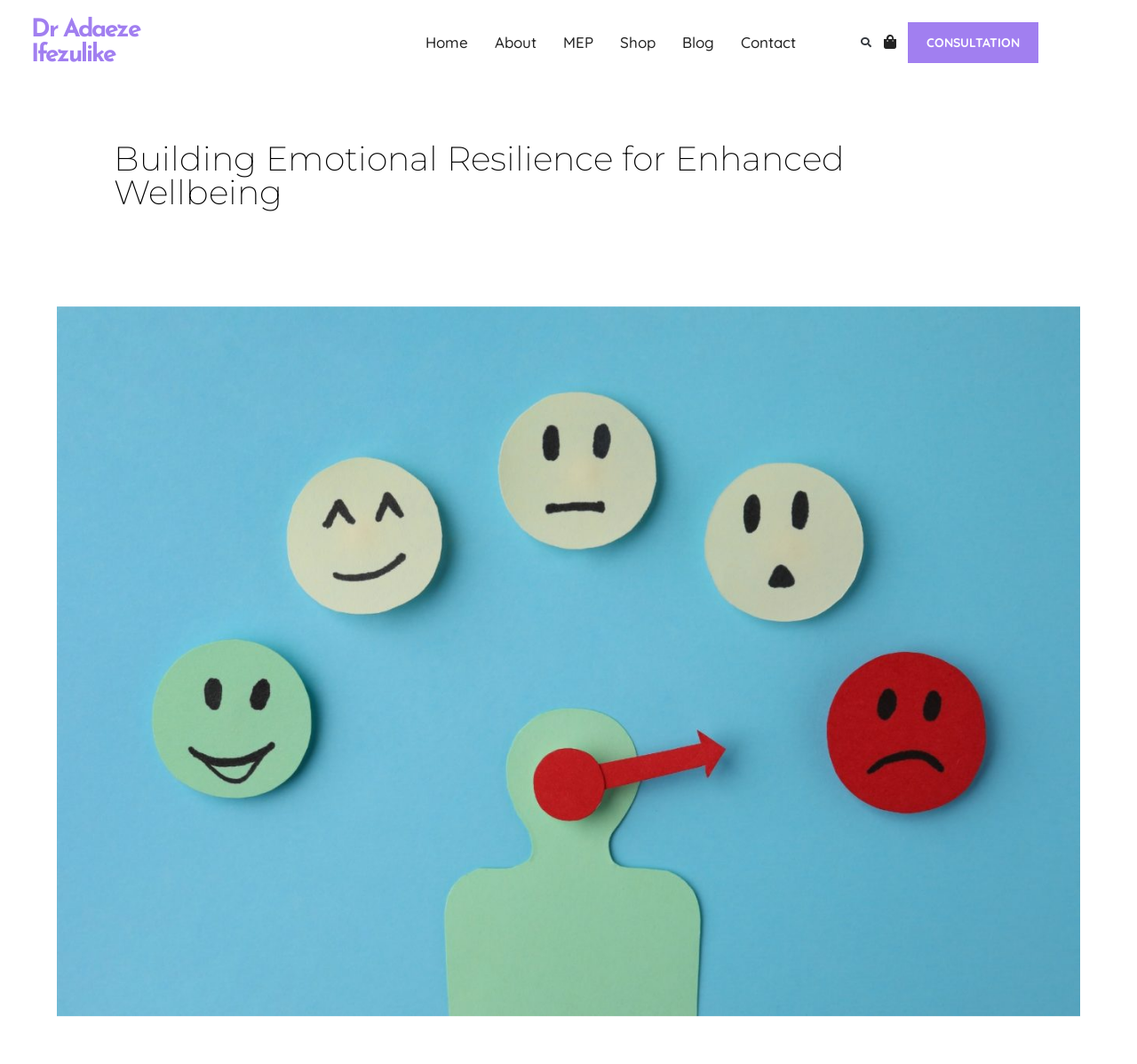Please identify the bounding box coordinates of the clickable region that I should interact with to perform the following instruction: "Click on the 'Home' link". The coordinates should be expressed as four float numbers between 0 and 1, i.e., [left, top, right, bottom].

[0.363, 0.021, 0.424, 0.059]